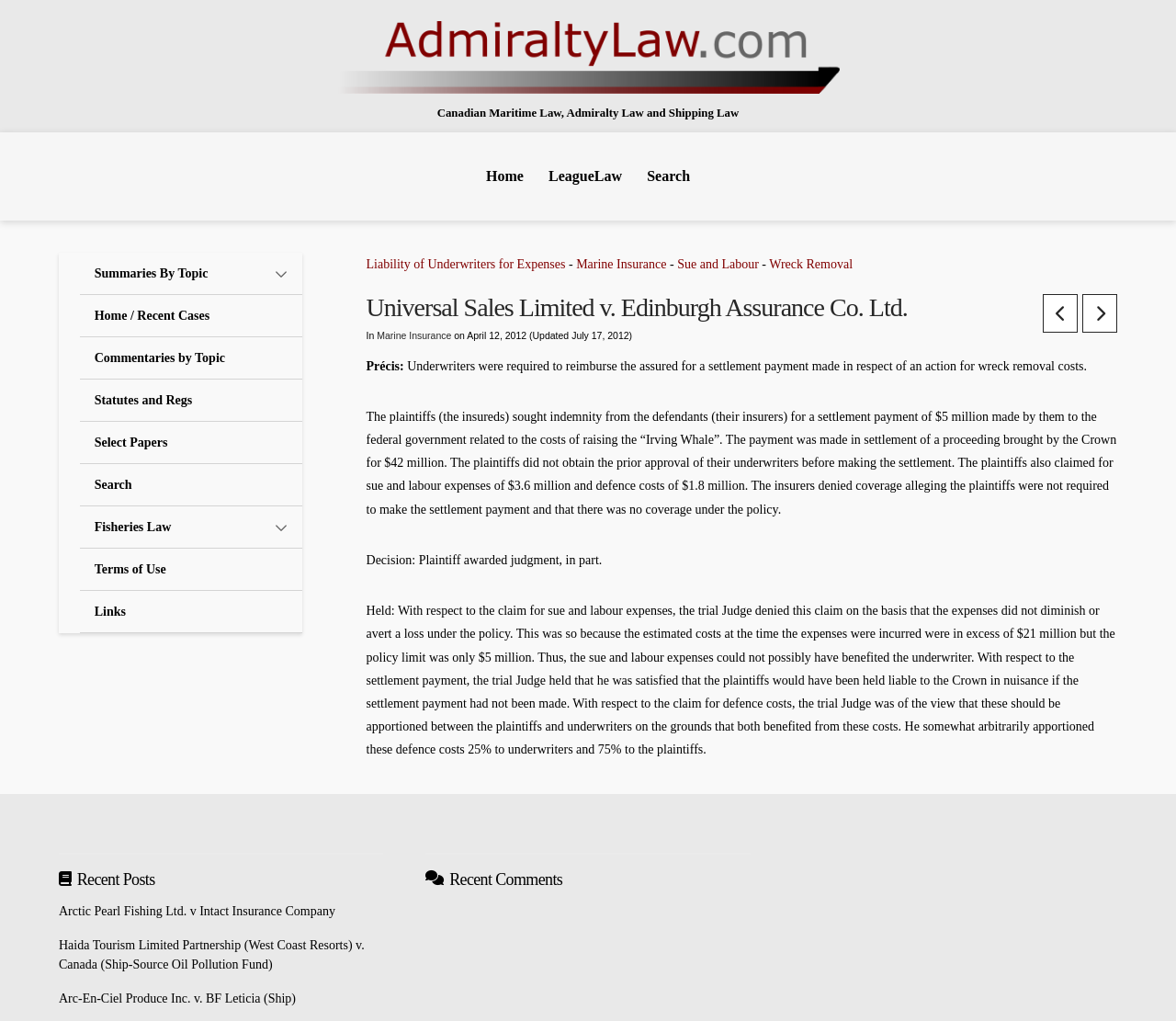Please determine the bounding box coordinates of the element to click on in order to accomplish the following task: "visit blog". Ensure the coordinates are four float numbers ranging from 0 to 1, i.e., [left, top, right, bottom].

None